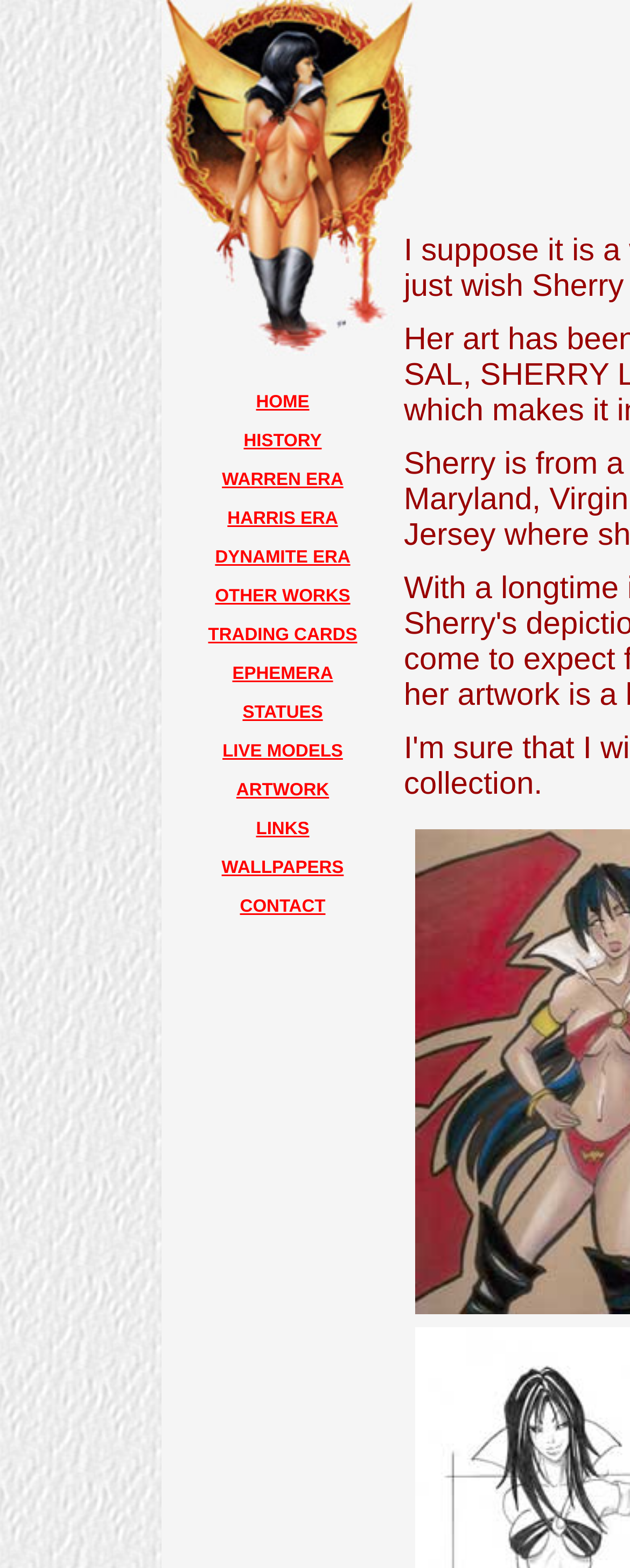Locate the bounding box coordinates of the element's region that should be clicked to carry out the following instruction: "Go to the WARREN ERA section". The coordinates need to be four float numbers between 0 and 1, i.e., [left, top, right, bottom].

[0.352, 0.3, 0.545, 0.312]